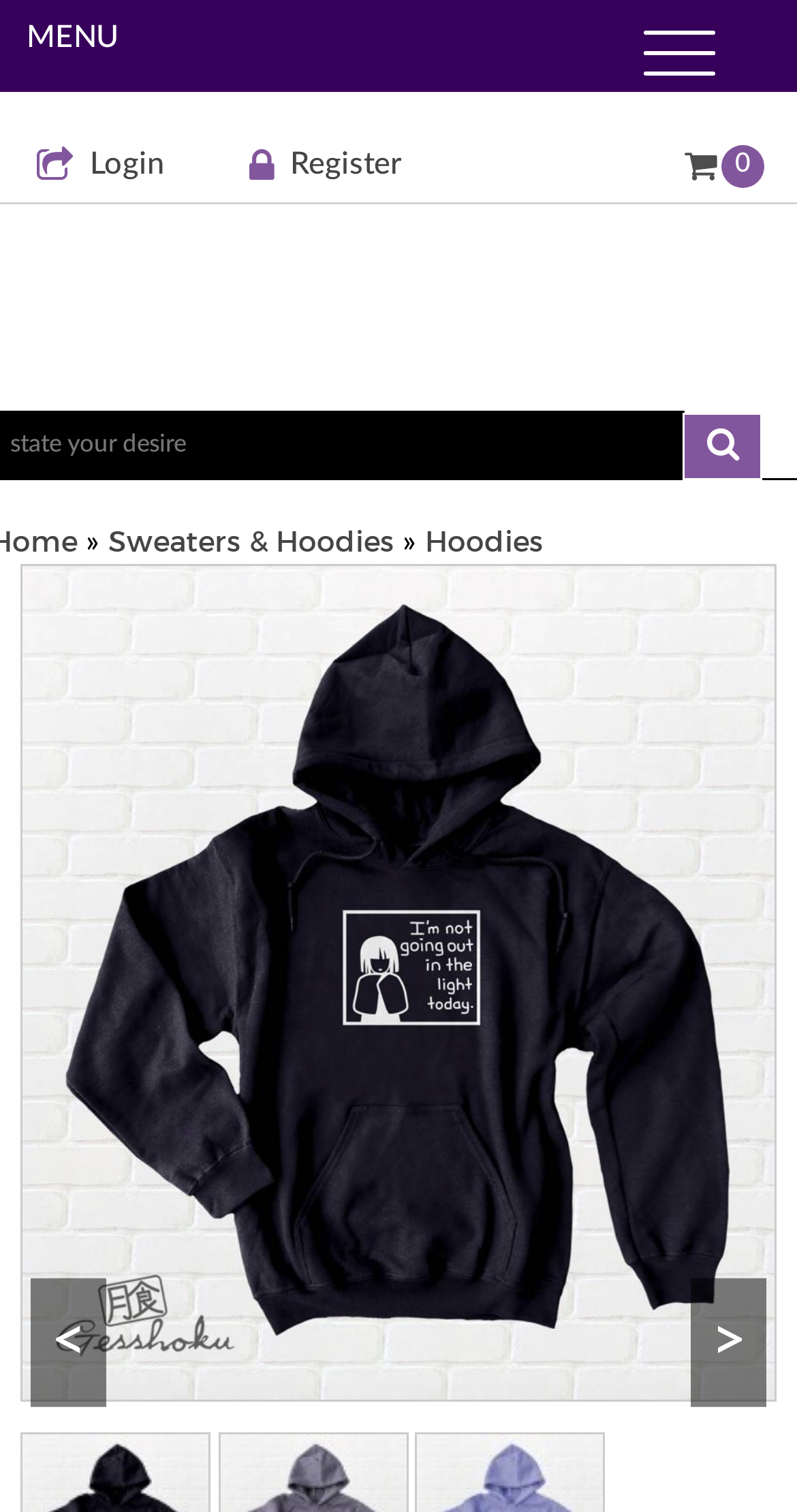Identify the main heading of the webpage and provide its text content.

I'm Not Going Out in the Light Today Pullover Hoodie